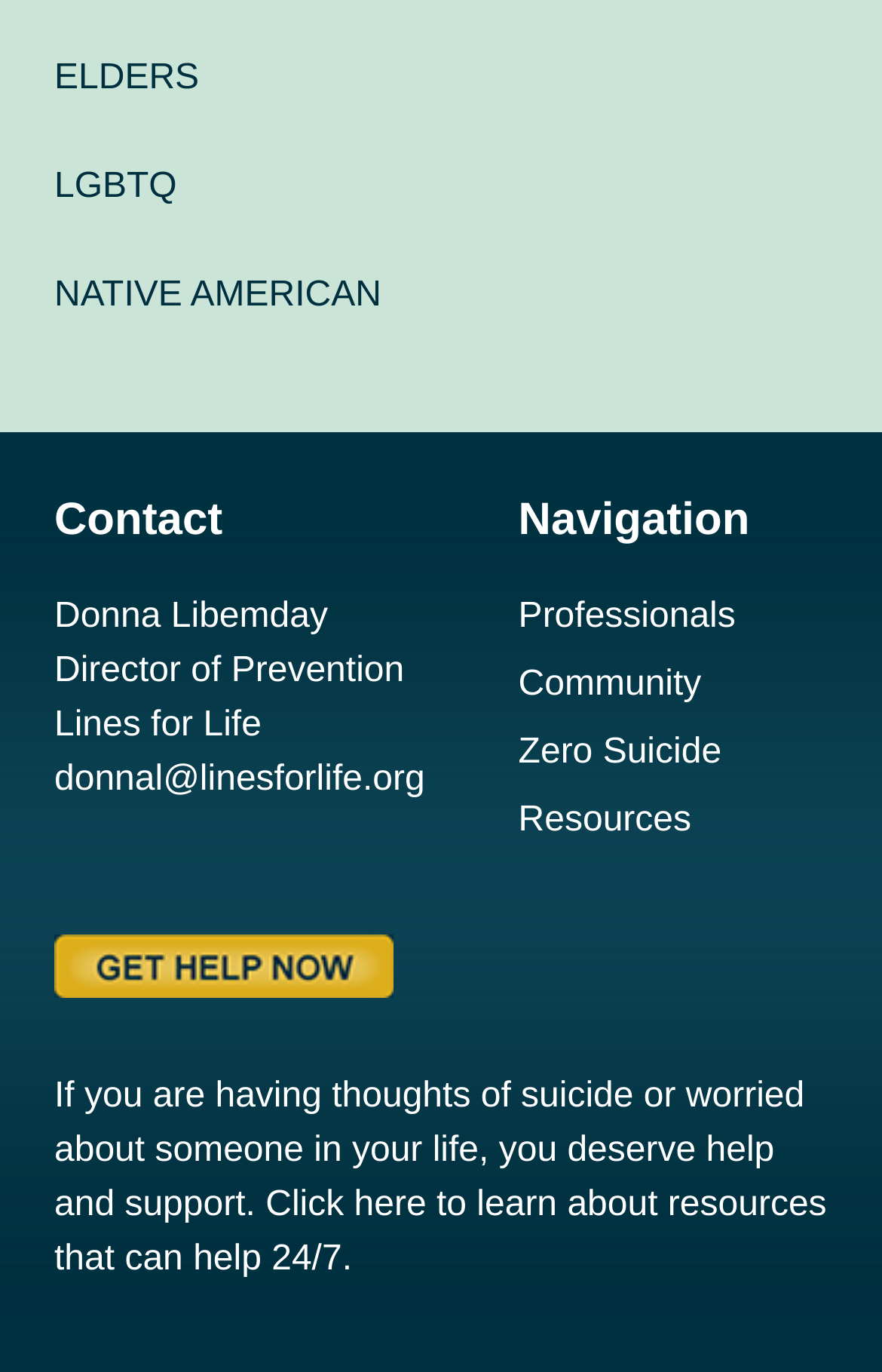Determine the bounding box coordinates for the UI element described. Format the coordinates as (top-left x, top-left y, bottom-right x, bottom-right y) and ensure all values are between 0 and 1. Element description: Native American

[0.062, 0.201, 0.432, 0.229]